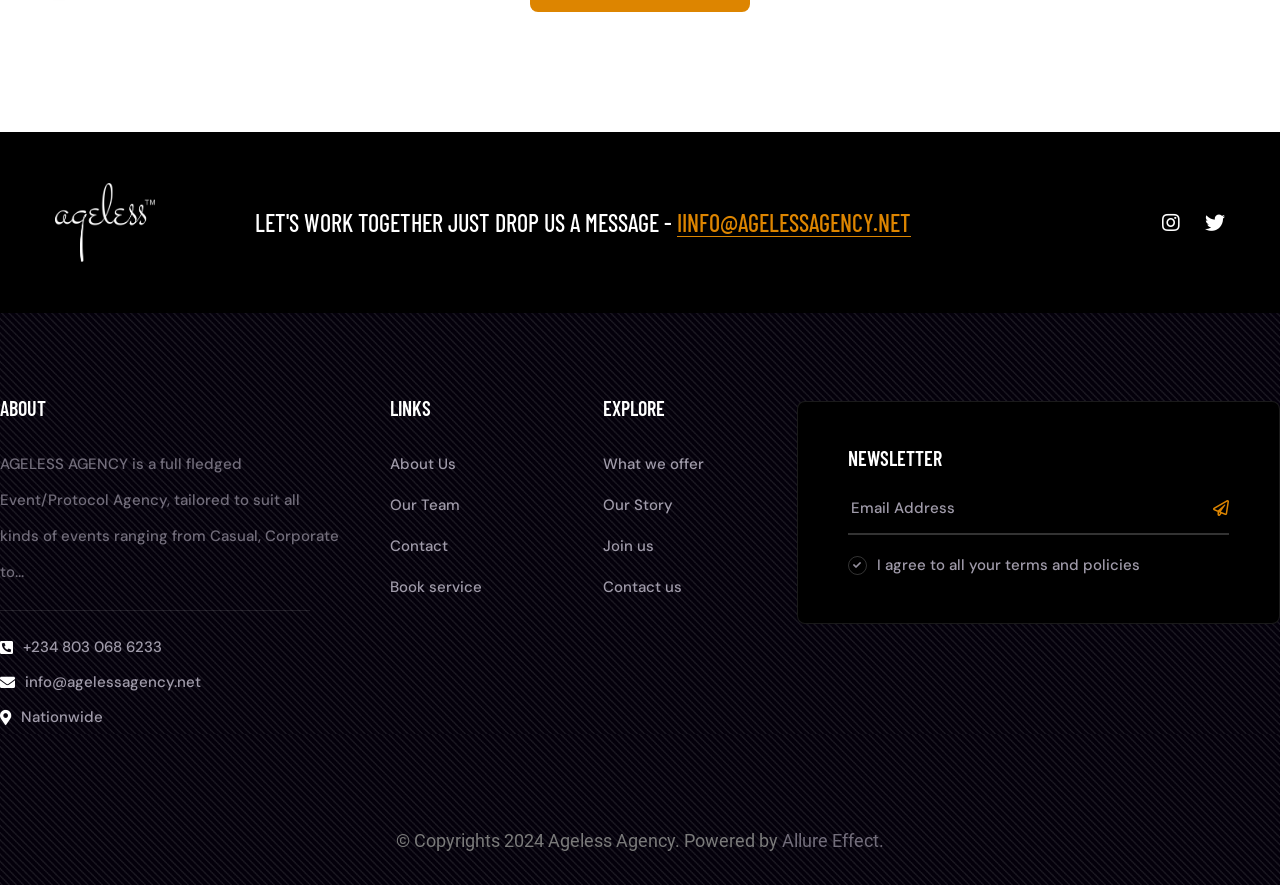Using the information shown in the image, answer the question with as much detail as possible: What can you do in the 'NEWSLETTER' section?

In the 'NEWSLETTER' section, you can enter your email address in the textbox and click the button to subscribe to the newsletter.